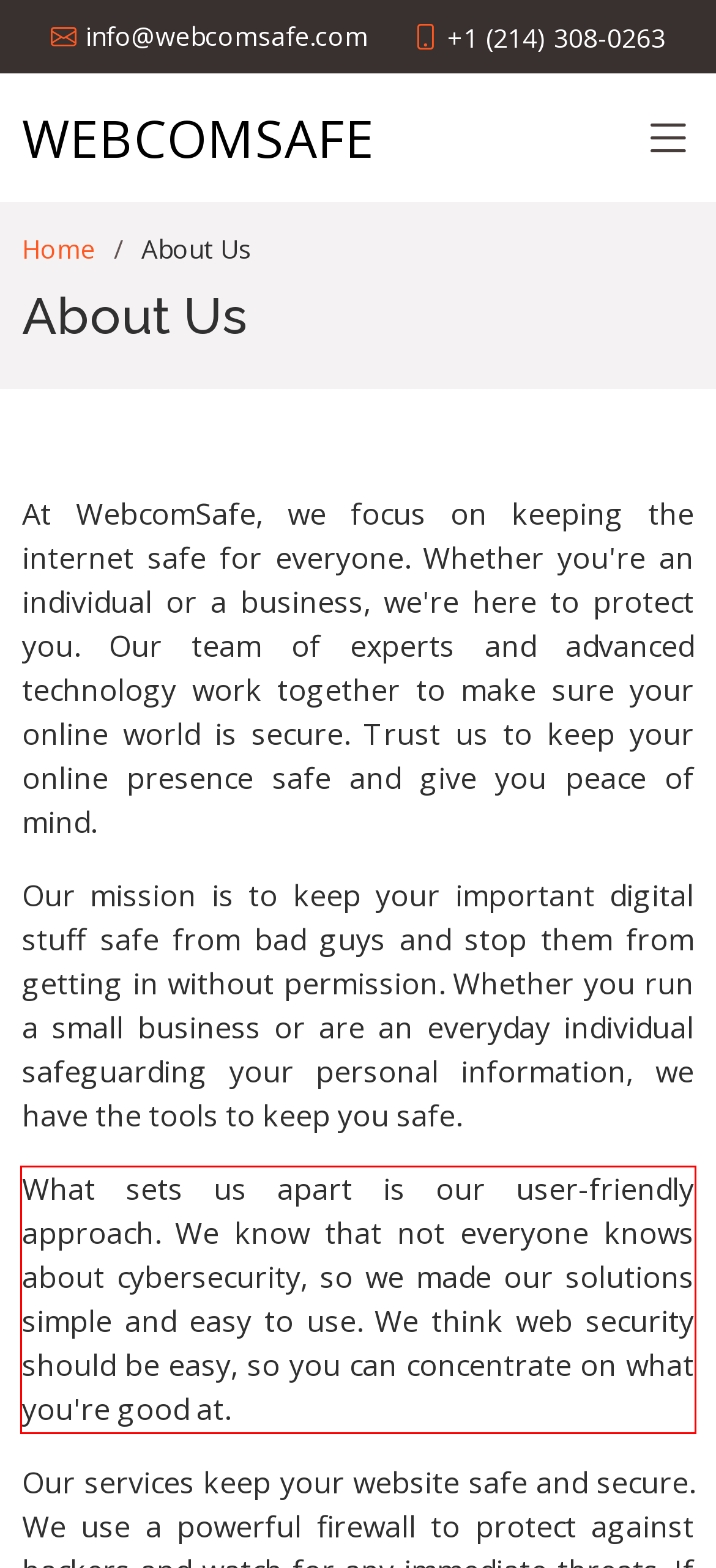Within the screenshot of the webpage, there is a red rectangle. Please recognize and generate the text content inside this red bounding box.

What sets us apart is our user-friendly approach. We know that not everyone knows about cybersecurity, so we made our solutions simple and easy to use. We think web security should be easy, so you can concentrate on what you're good at.